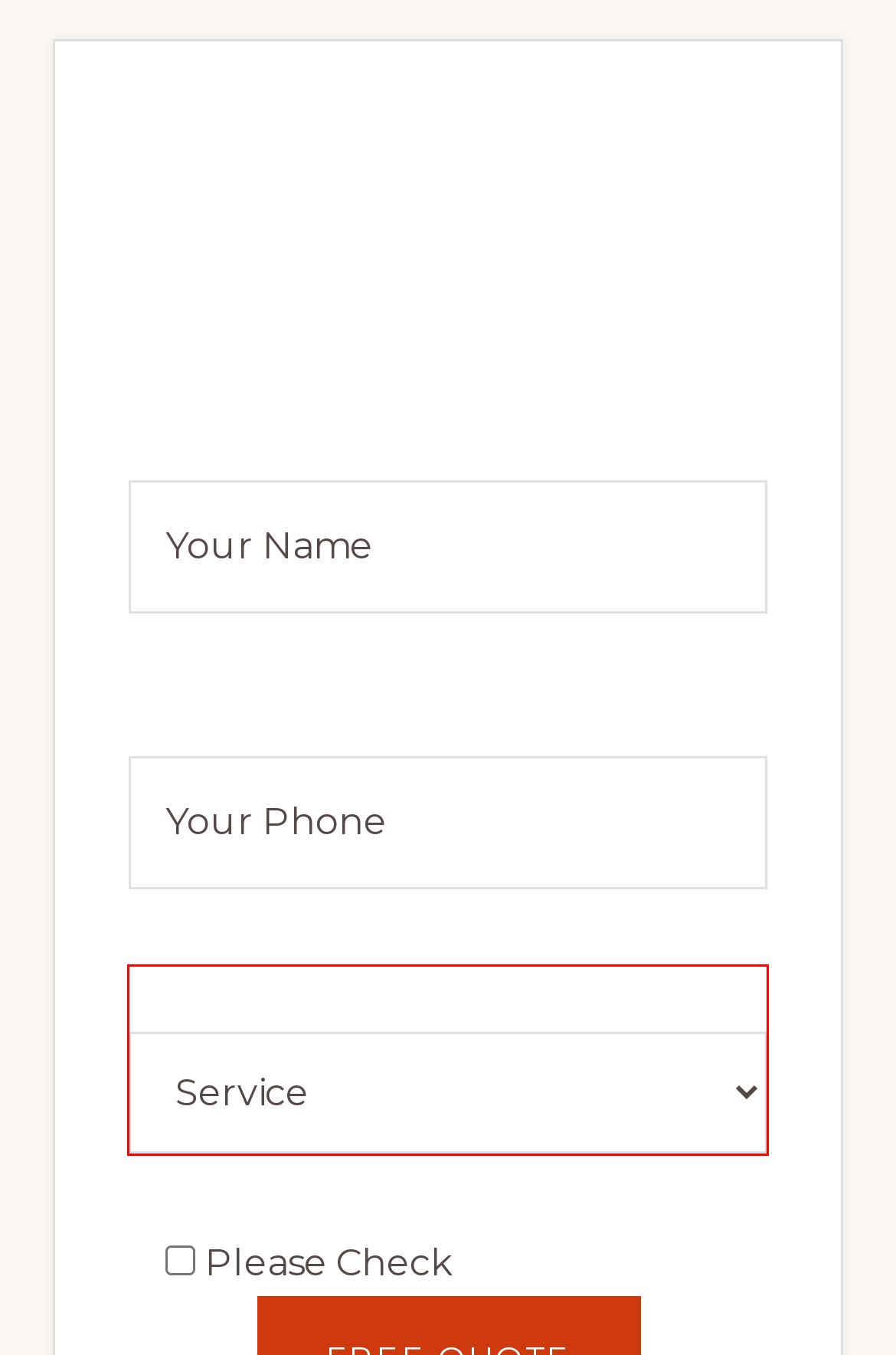Identify the red bounding box in the webpage screenshot and perform OCR to generate the text content enclosed.

Service Garage Door Repair Garage Door Installation Garage Door Springs Garage Door Tracks Garage Door Openers Electric Gate Automatic Gate Repair Gate Opener / Motor Broken Gate Springs Commercial Service